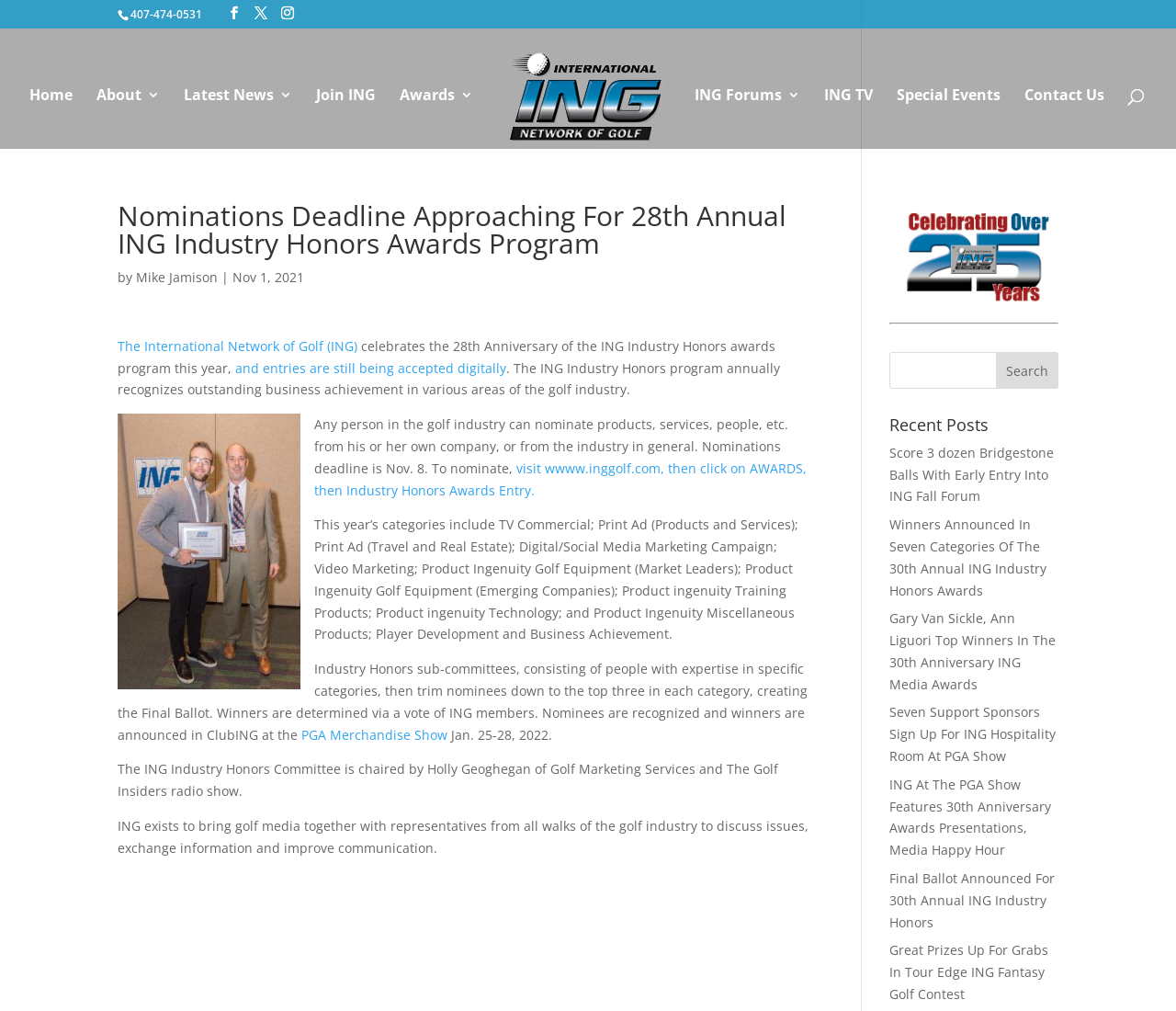What is the deadline for nominations for the ING Industry Honors awards?
Look at the image and provide a detailed response to the question.

I read the article on the page and found that the nominations deadline for the ING Industry Honors awards is Nov. 8.